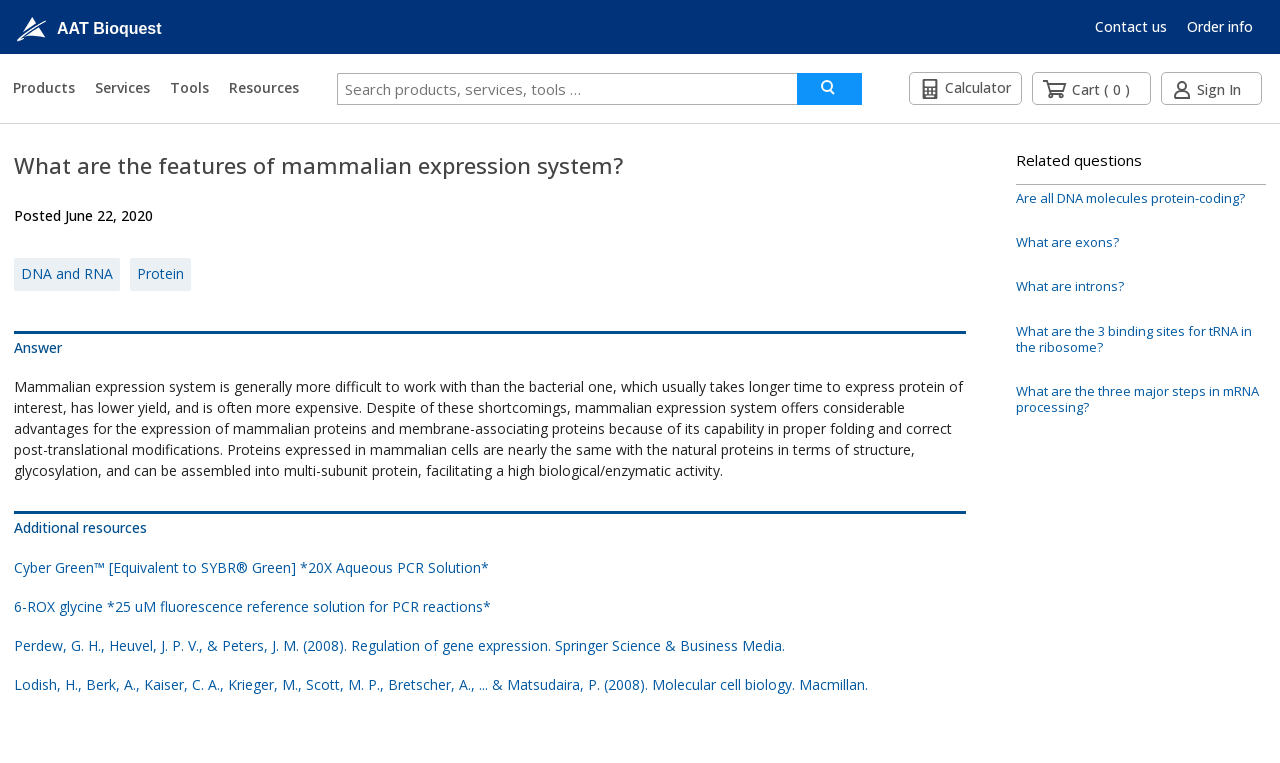Please locate the clickable area by providing the bounding box coordinates to follow this instruction: "Sign In".

[0.916, 0.102, 0.977, 0.13]